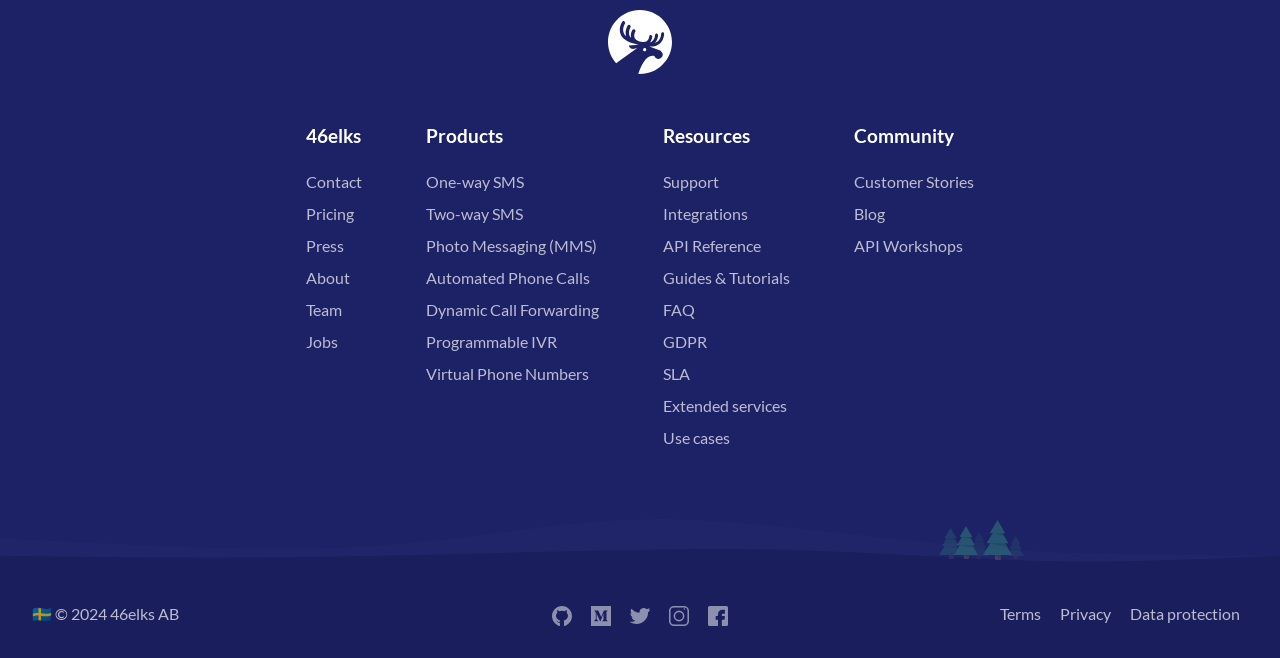Please identify the bounding box coordinates of the area I need to click to accomplish the following instruction: "View One-way SMS".

[0.333, 0.261, 0.409, 0.29]